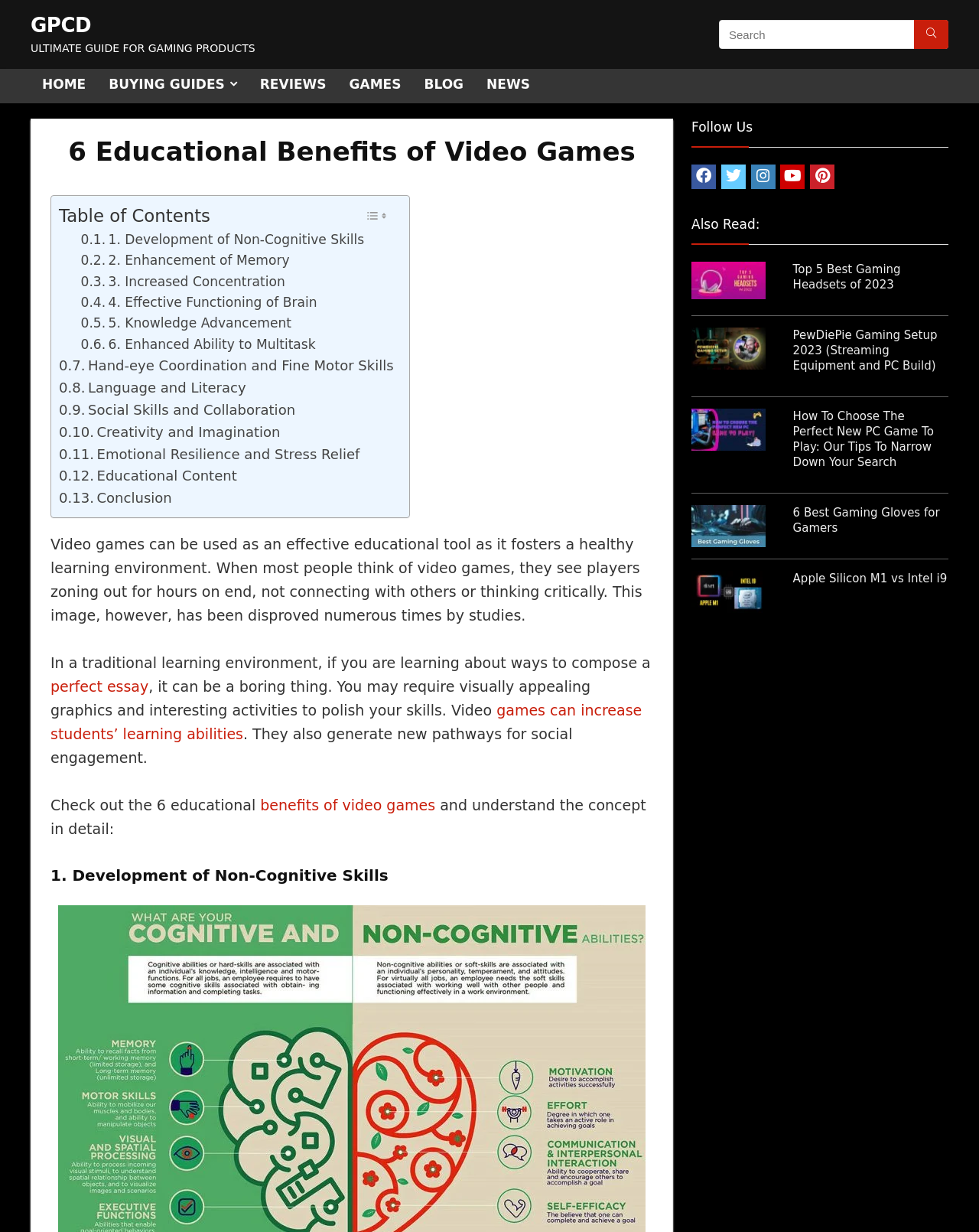Give a concise answer of one word or phrase to the question: 
How many headings are there on the webpage?

8